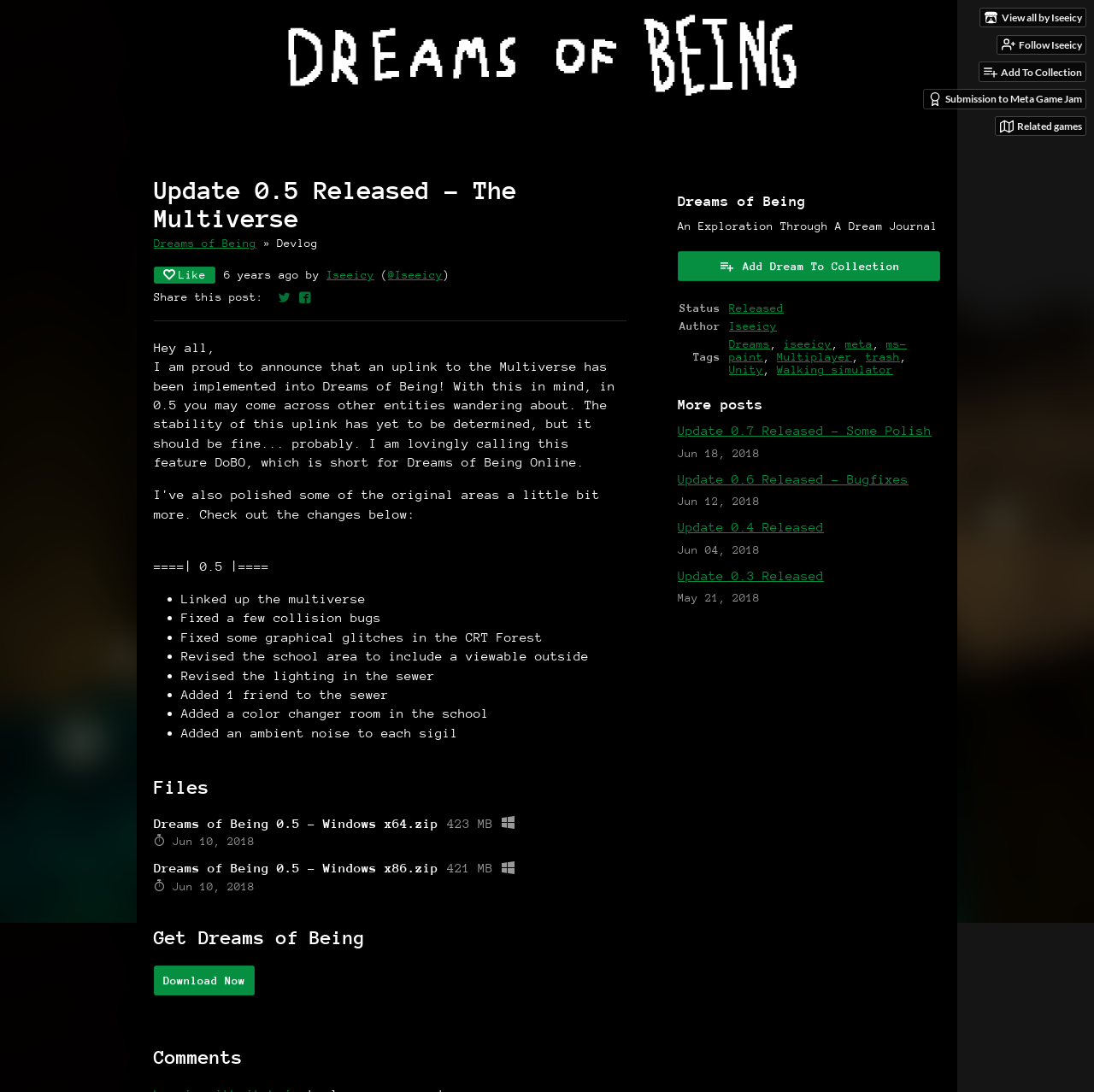Please provide the bounding box coordinates for the element that needs to be clicked to perform the instruction: "View all games by Iseeicy". The coordinates must consist of four float numbers between 0 and 1, formatted as [left, top, right, bottom].

[0.896, 0.008, 0.992, 0.025]